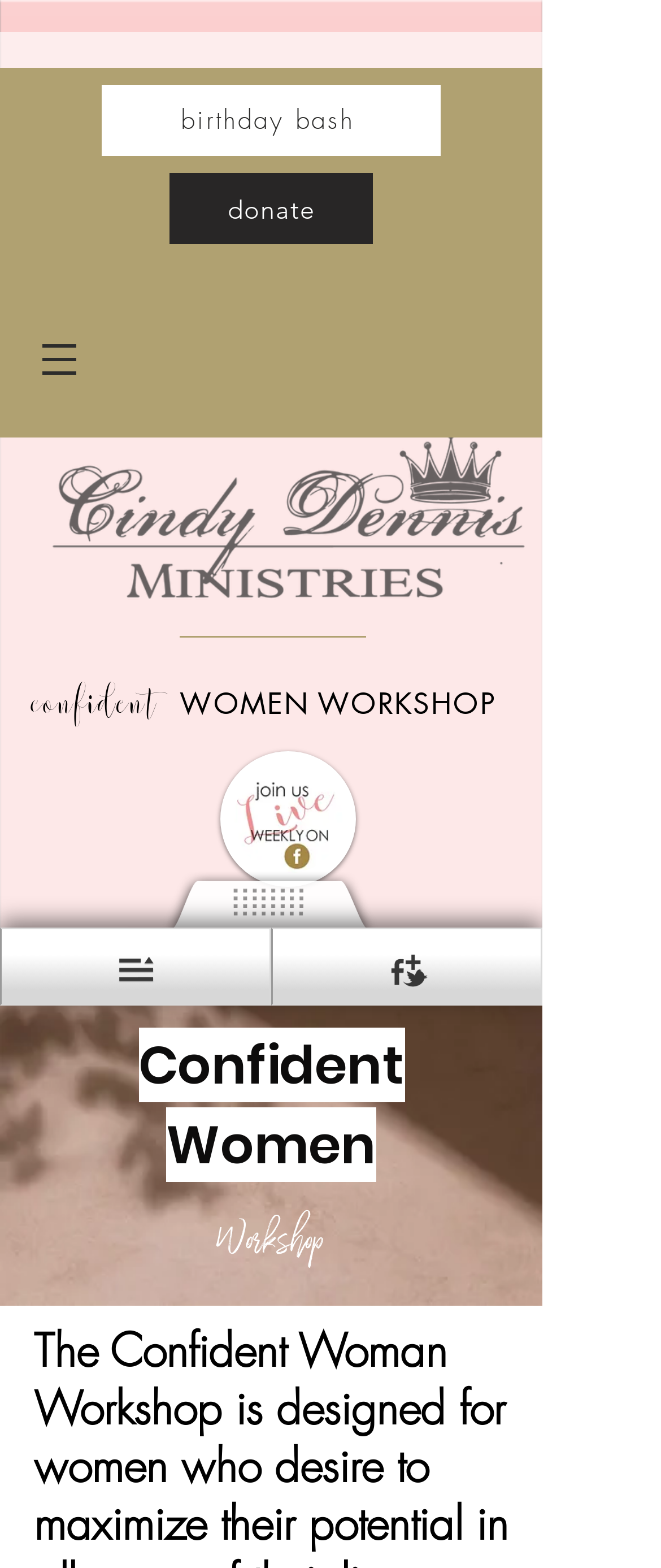Based on the element description birthday bash, identify the bounding box coordinates for the UI element. The coordinates should be in the format (top-left x, top-left y, bottom-right x, bottom-right y) and within the 0 to 1 range.

[0.154, 0.054, 0.667, 0.099]